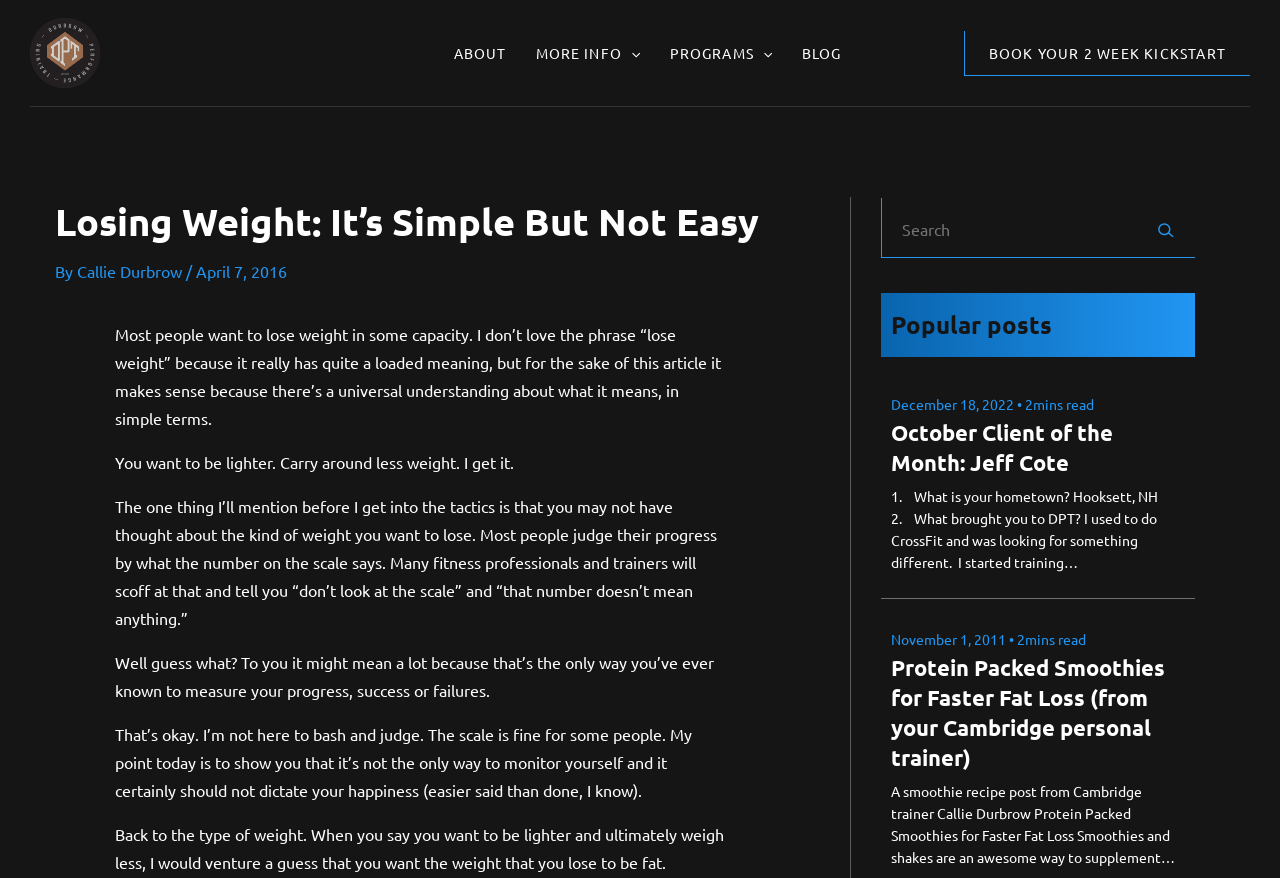Show me the bounding box coordinates of the clickable region to achieve the task as per the instruction: "Read the 'October Client of the Month: Jeff Cote' article".

[0.696, 0.448, 0.926, 0.553]